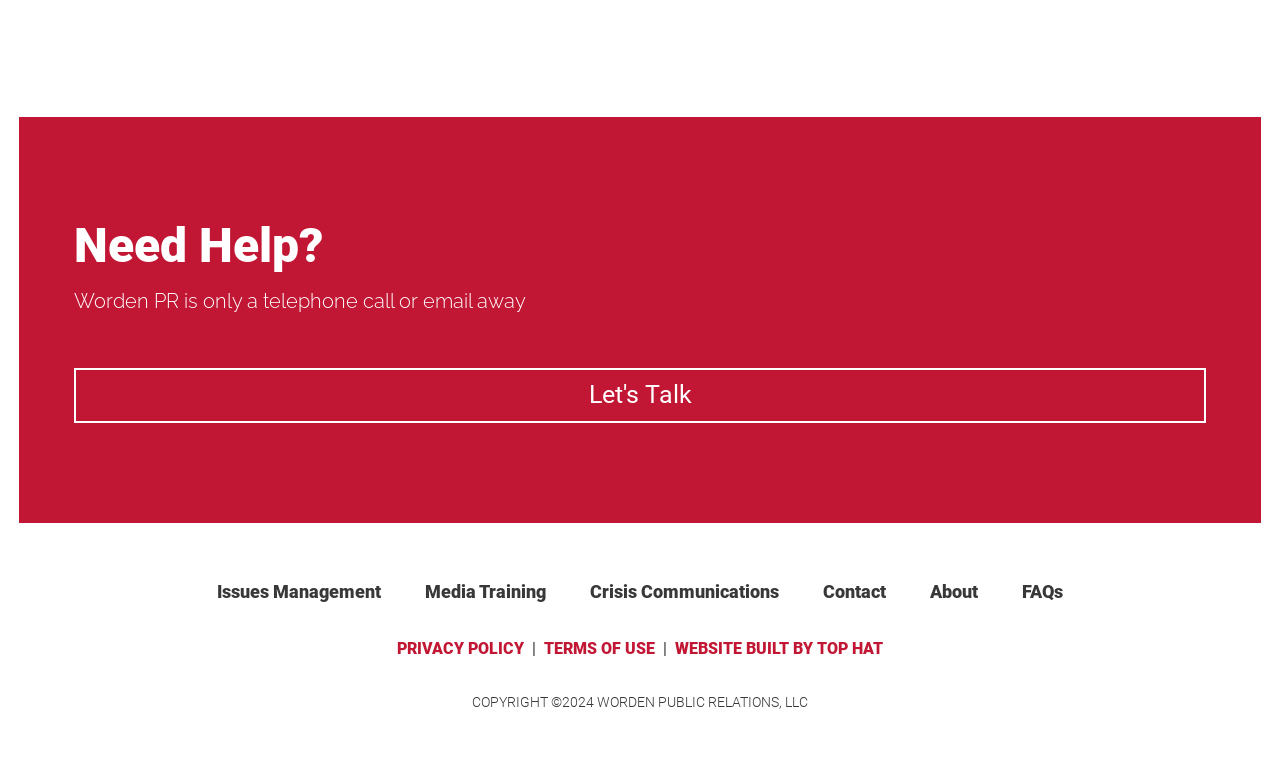Observe the image and answer the following question in detail: How can I contact the company?

I found a 'Let's Talk' link at the top of the webpage, which suggests that it's a way to contact the company. It's likely a link to a contact form or a phone number.